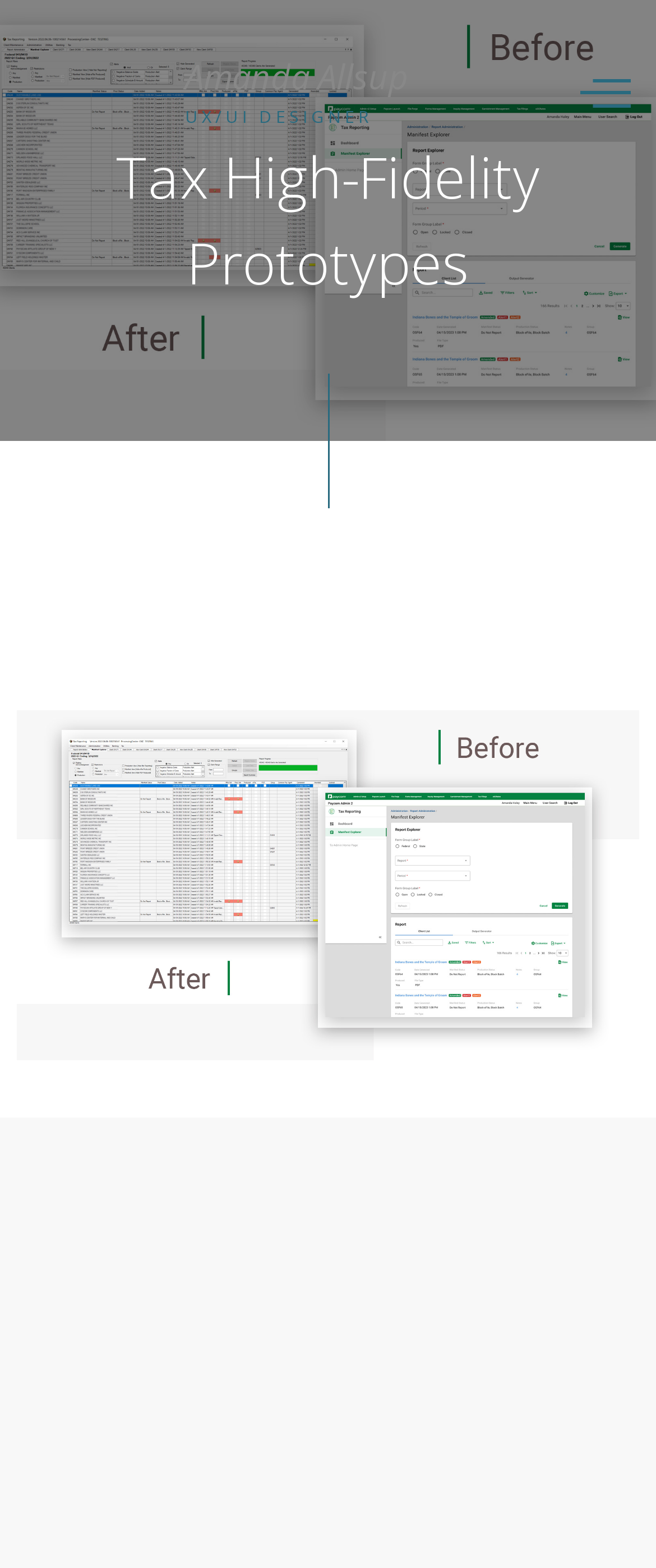Please determine the bounding box coordinates, formatted as (top-left x, top-left y, bottom-right x, bottom-right y), with all values as floating point numbers between 0 and 1. Identify the bounding box of the region described as: Amanda Allsup Ux/UI Designer

[0.038, 0.016, 0.623, 0.102]